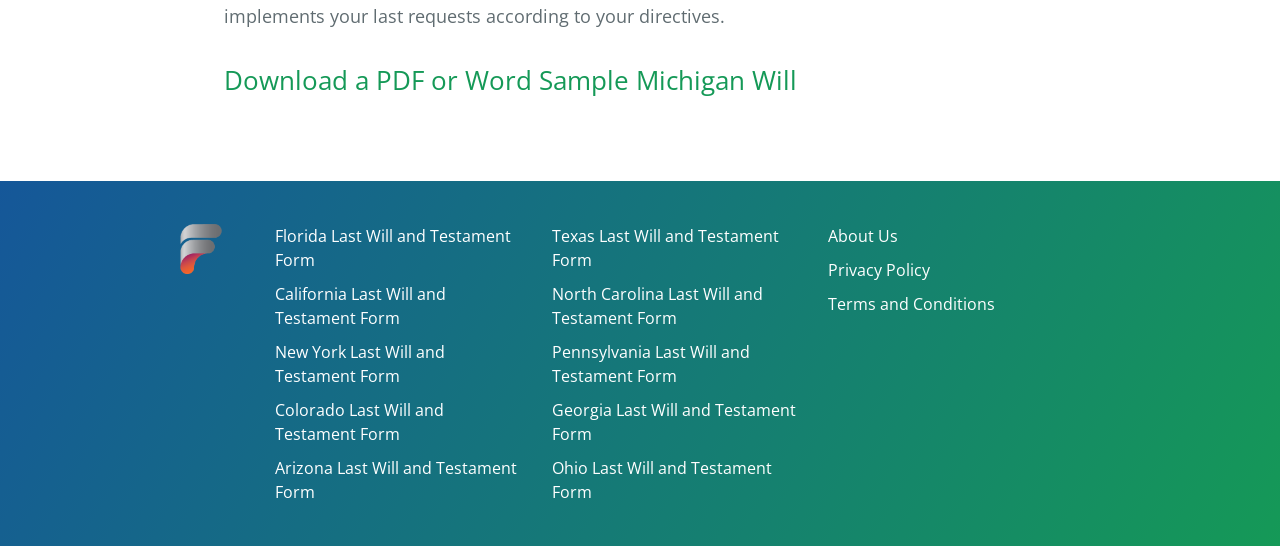Give a concise answer of one word or phrase to the question: 
Is the webpage specific to a particular state?

No